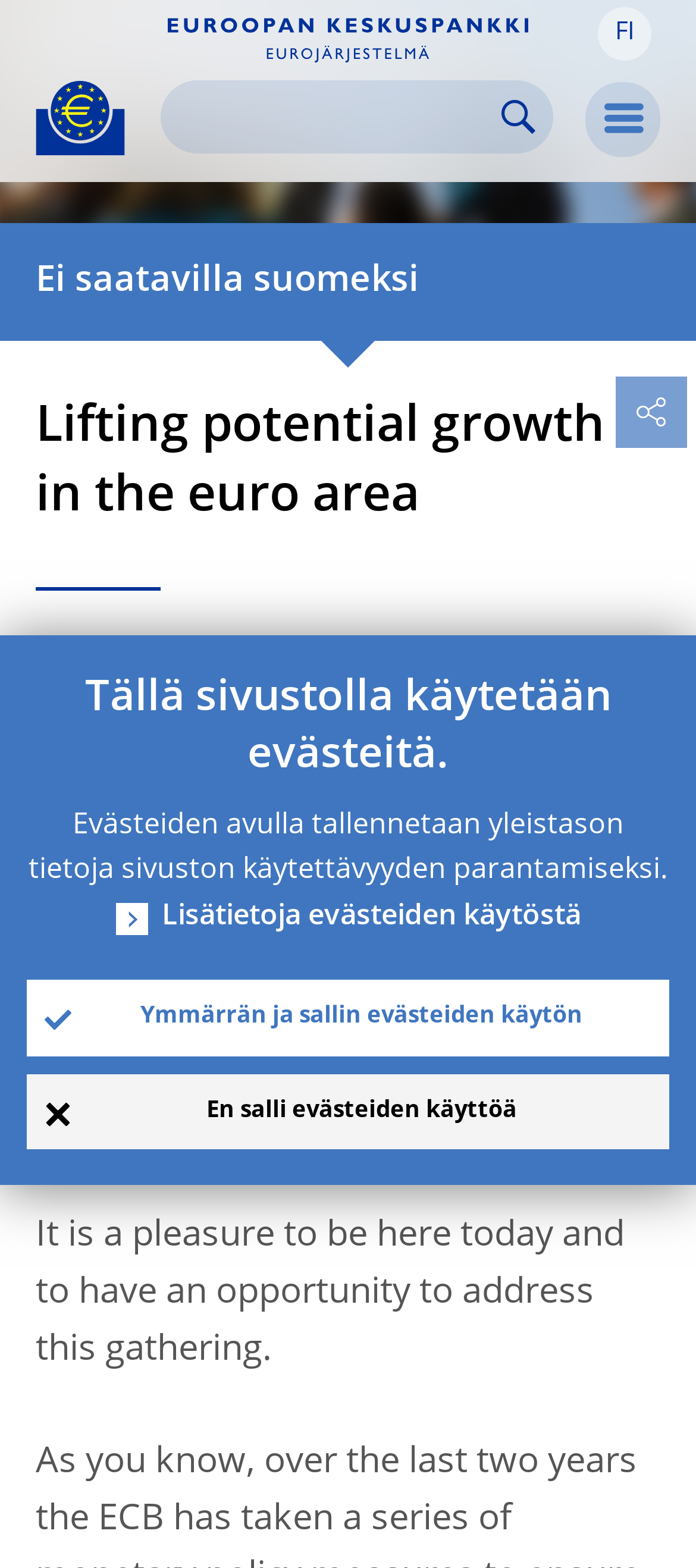Identify the bounding box coordinates for the element you need to click to achieve the following task: "Read the speech by Peter Praet". The coordinates must be four float values ranging from 0 to 1, formatted as [left, top, right, bottom].

[0.051, 0.408, 0.949, 0.673]